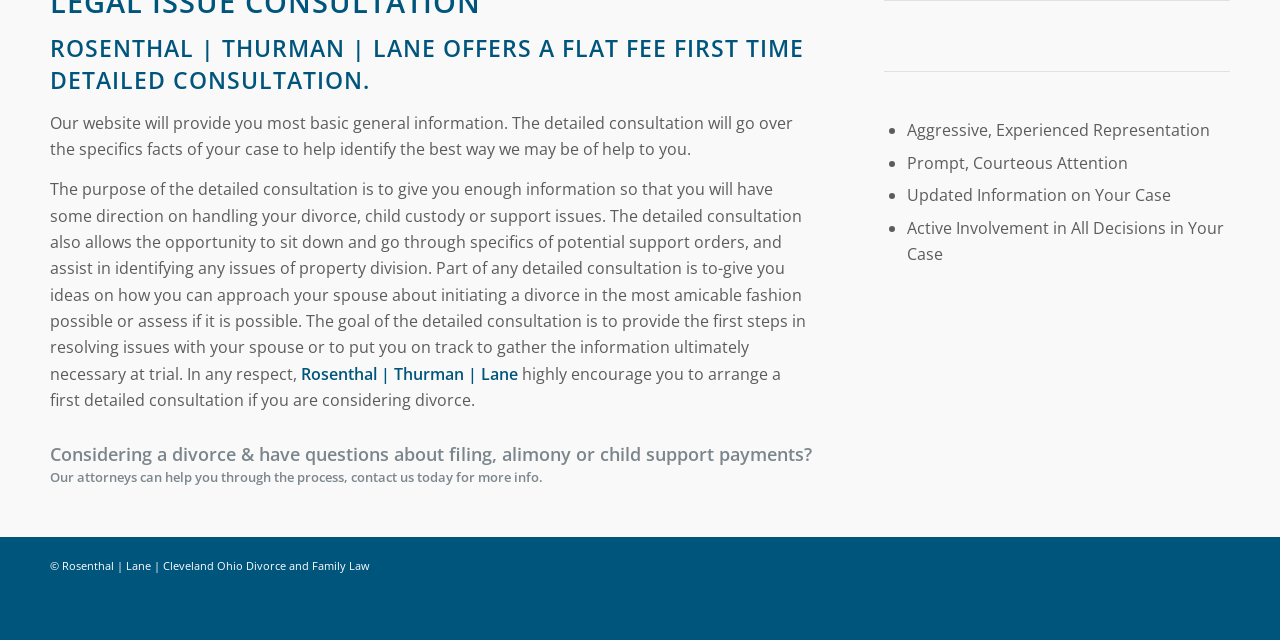Using the webpage screenshot and the element description contact us, determine the bounding box coordinates. Specify the coordinates in the format (top-left x, top-left y, bottom-right x, bottom-right y) with values ranging from 0 to 1.

[0.274, 0.731, 0.323, 0.759]